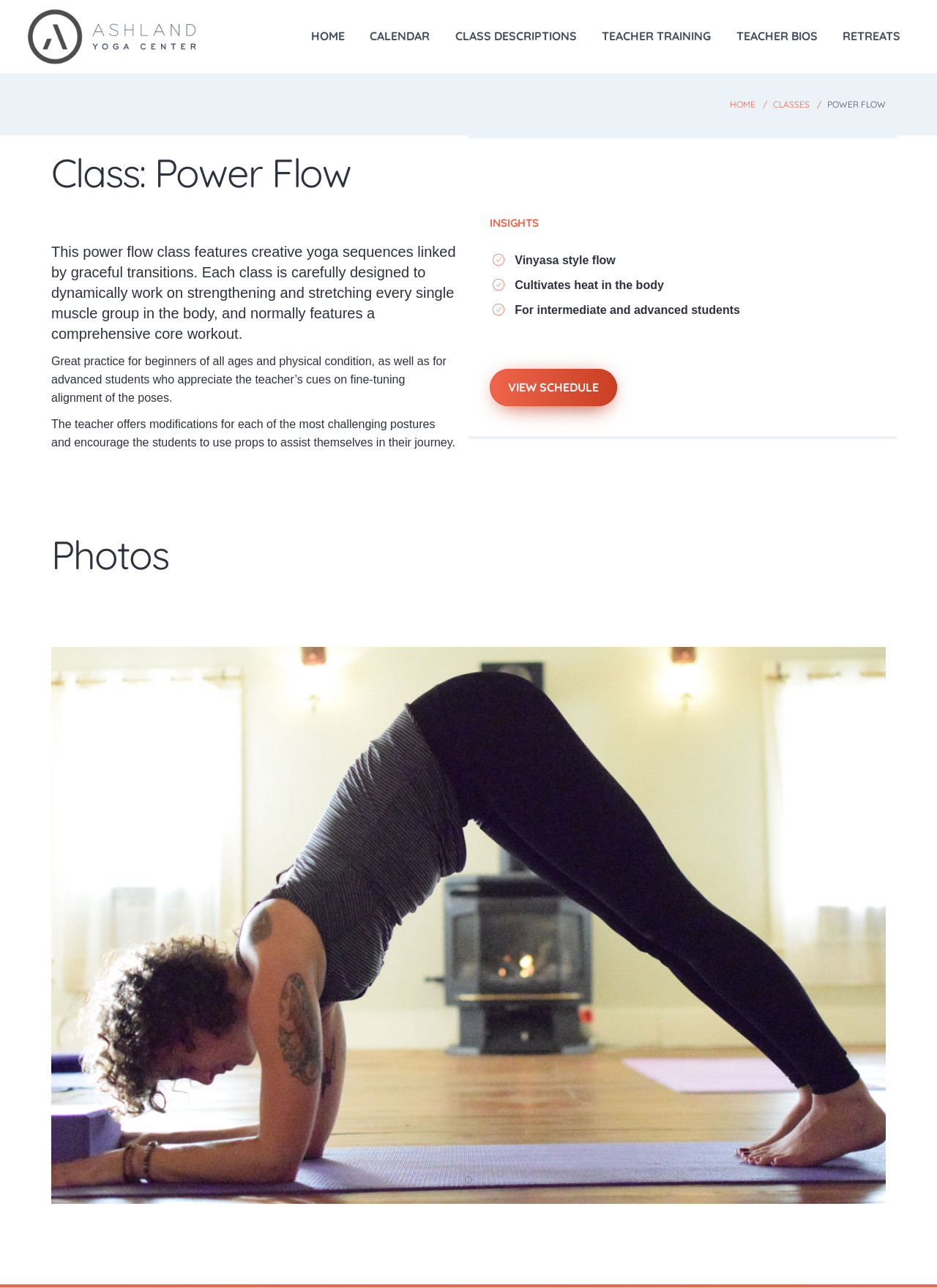What is the focus of the Power Flow class?
Answer with a single word or phrase, using the screenshot for reference.

Breath awareness